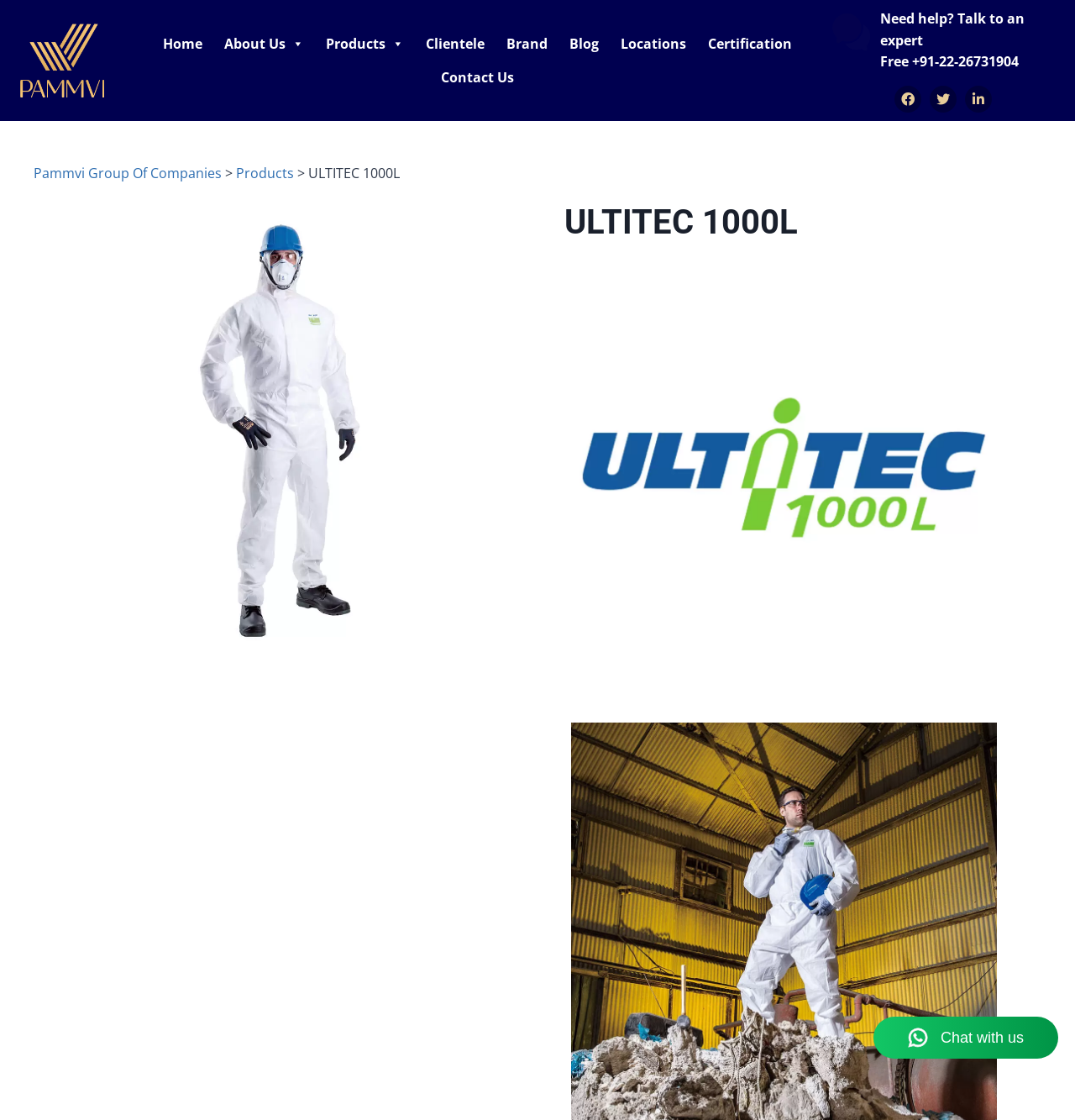What is the name of the product?
Using the image as a reference, deliver a detailed and thorough answer to the question.

The name of the product can be found in the middle of the webpage, where it is written as 'ULTITEC 1000L' in a large font size, and also as the caption of the image above it.